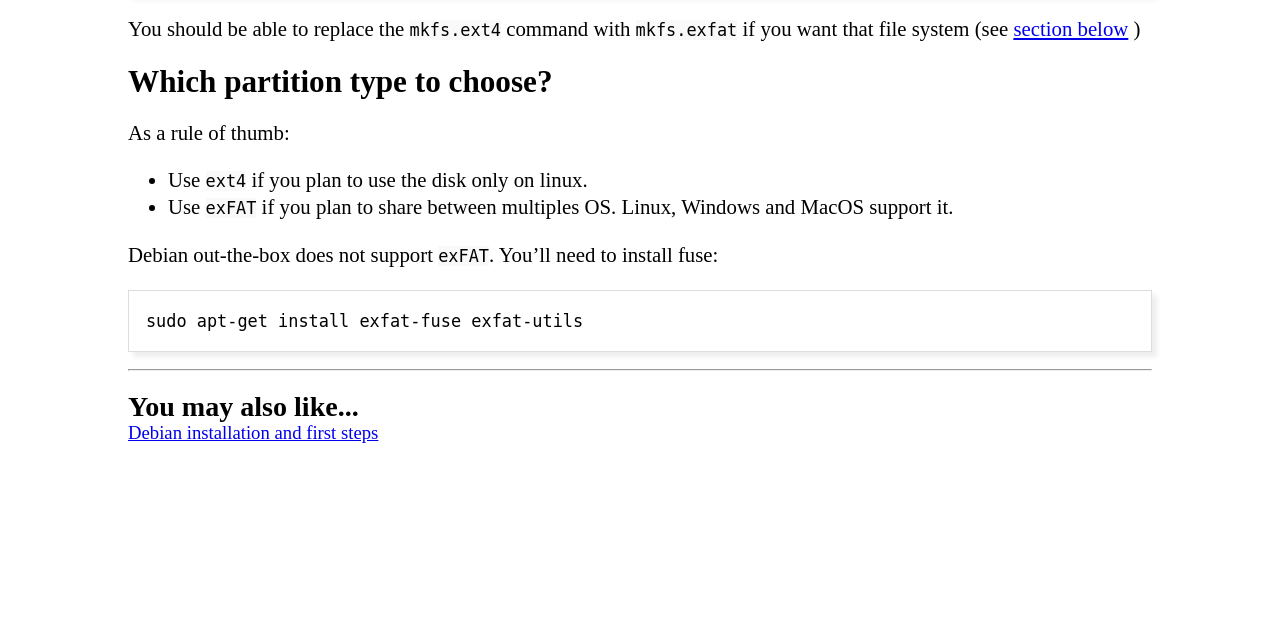Determine the bounding box coordinates of the UI element that matches the following description: "sudo apt-get install exfat-fuse exfat-utils". The coordinates should be four float numbers between 0 and 1 in the format [left, top, right, bottom].

[0.1, 0.453, 0.9, 0.549]